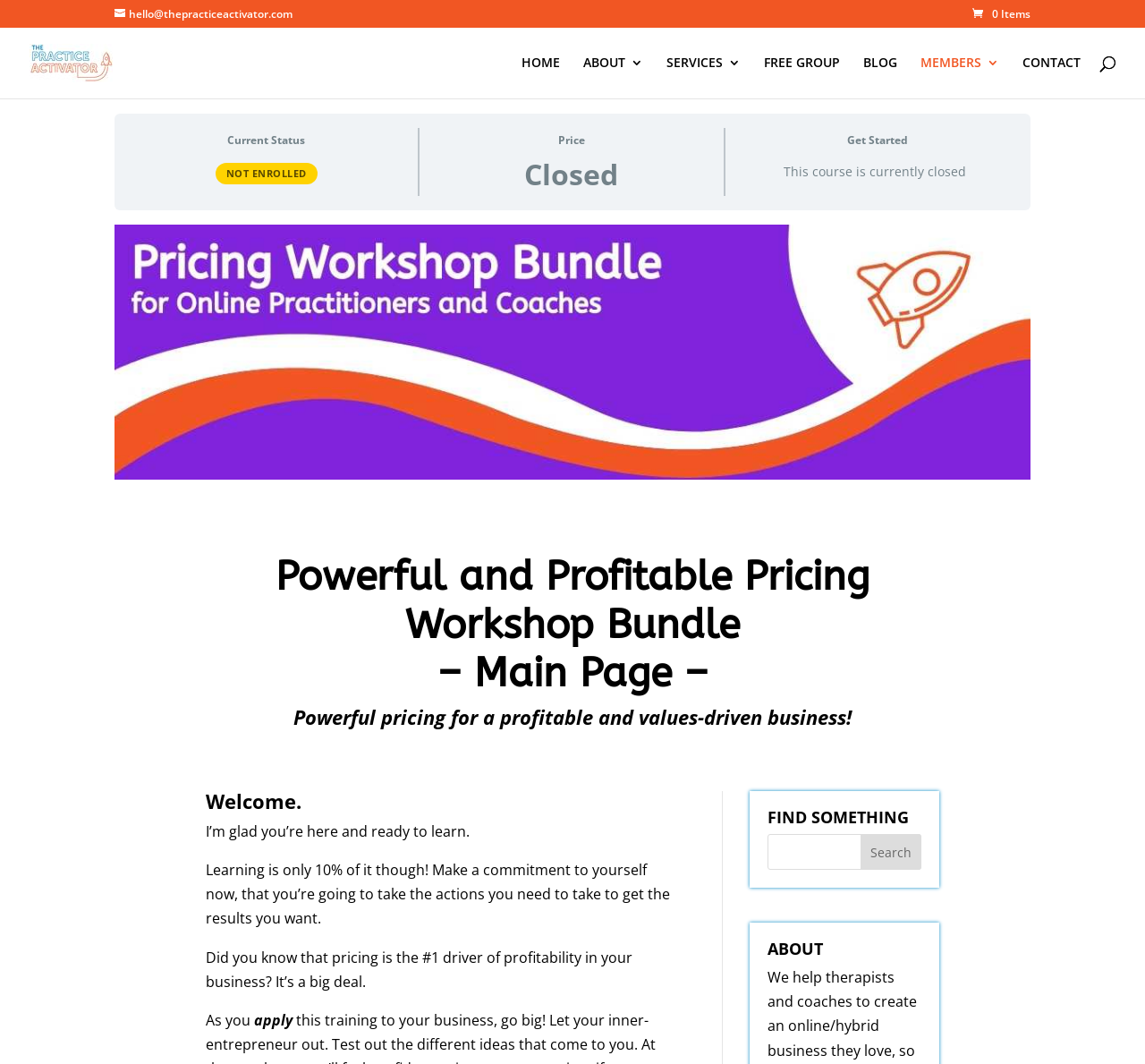Show me the bounding box coordinates of the clickable region to achieve the task as per the instruction: "Get started with the course".

[0.74, 0.124, 0.793, 0.139]